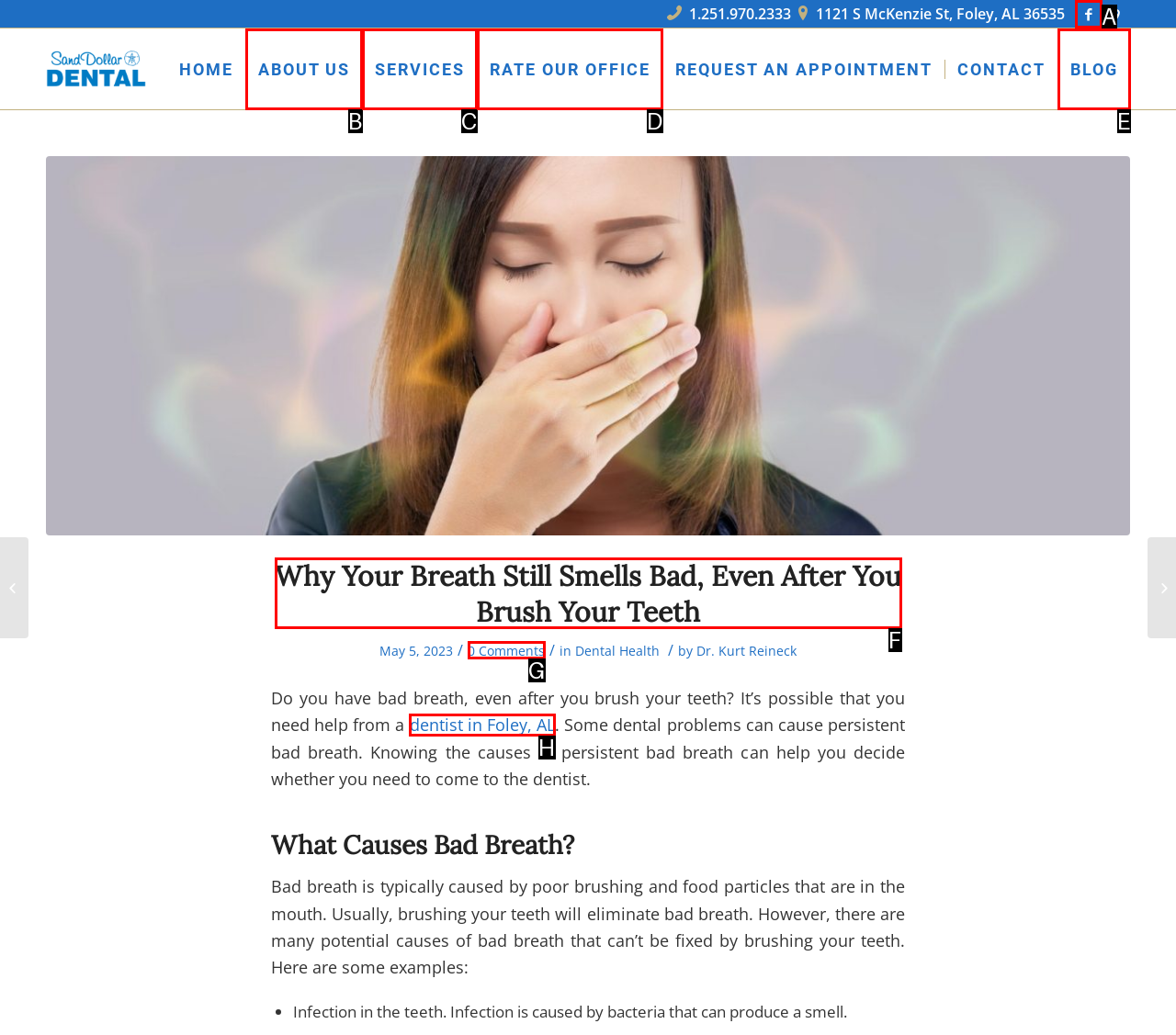Determine the option that aligns with this description: RRProject113@gmail.com
Reply with the option's letter directly.

None